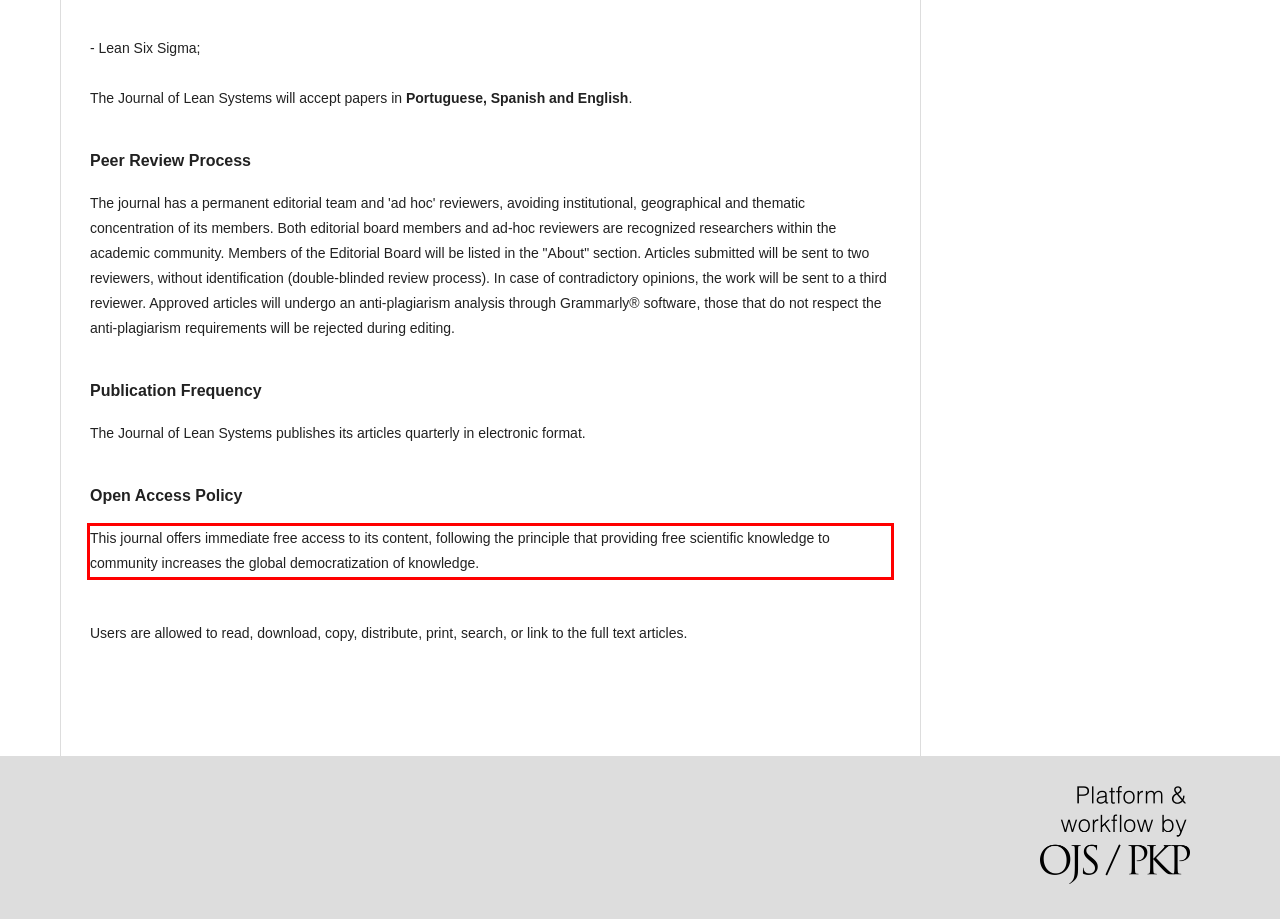Identify the text within the red bounding box on the webpage screenshot and generate the extracted text content.

This journal offers immediate free access to its content, following the principle that providing free scientific knowledge to community increases the global democratization of knowledge.